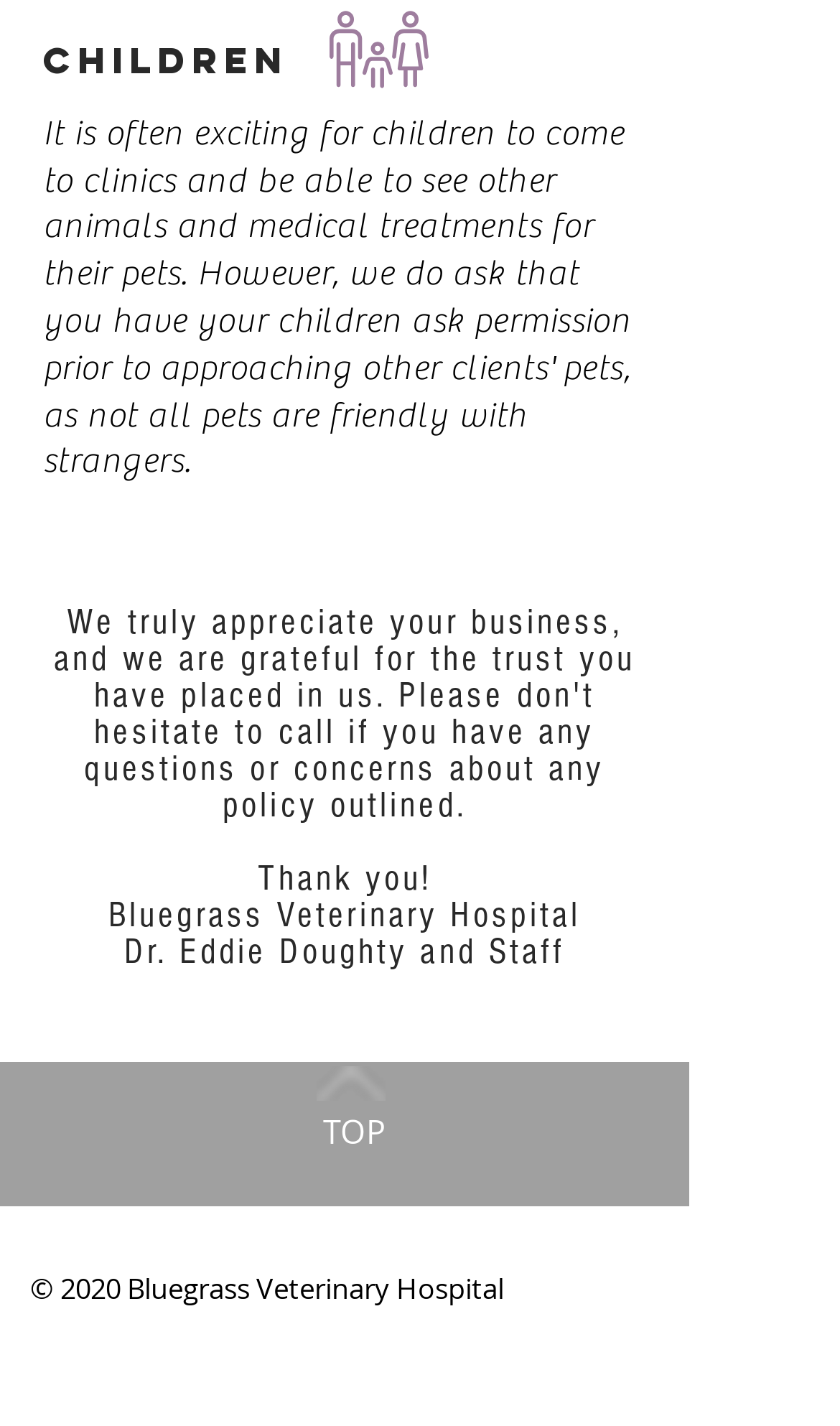Please answer the following query using a single word or phrase: 
Who is the staff mentioned in the message?

Dr. Eddie Doughty and Staff